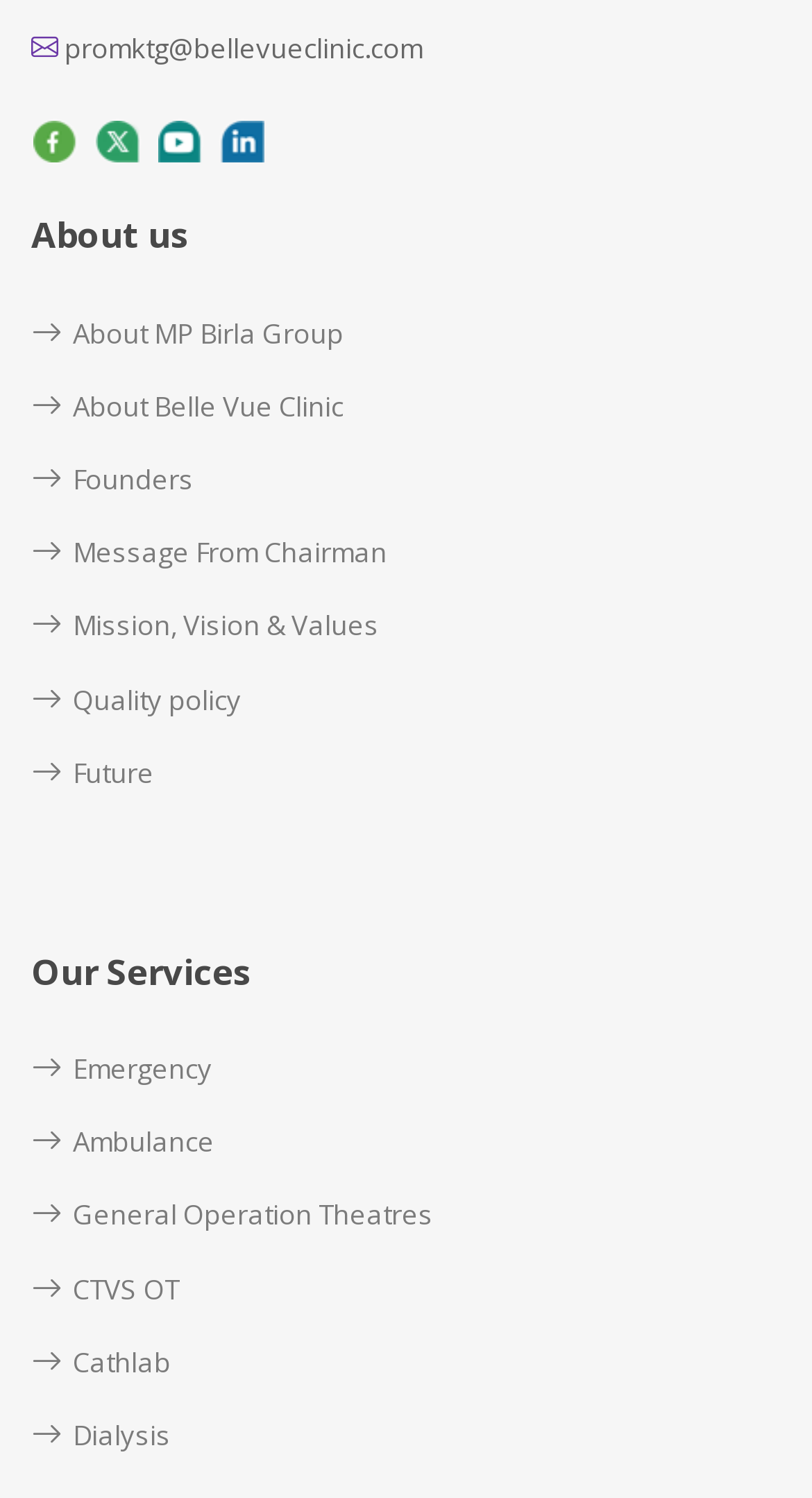Respond to the following question using a concise word or phrase: 
How many types of operation theatres are mentioned?

Two